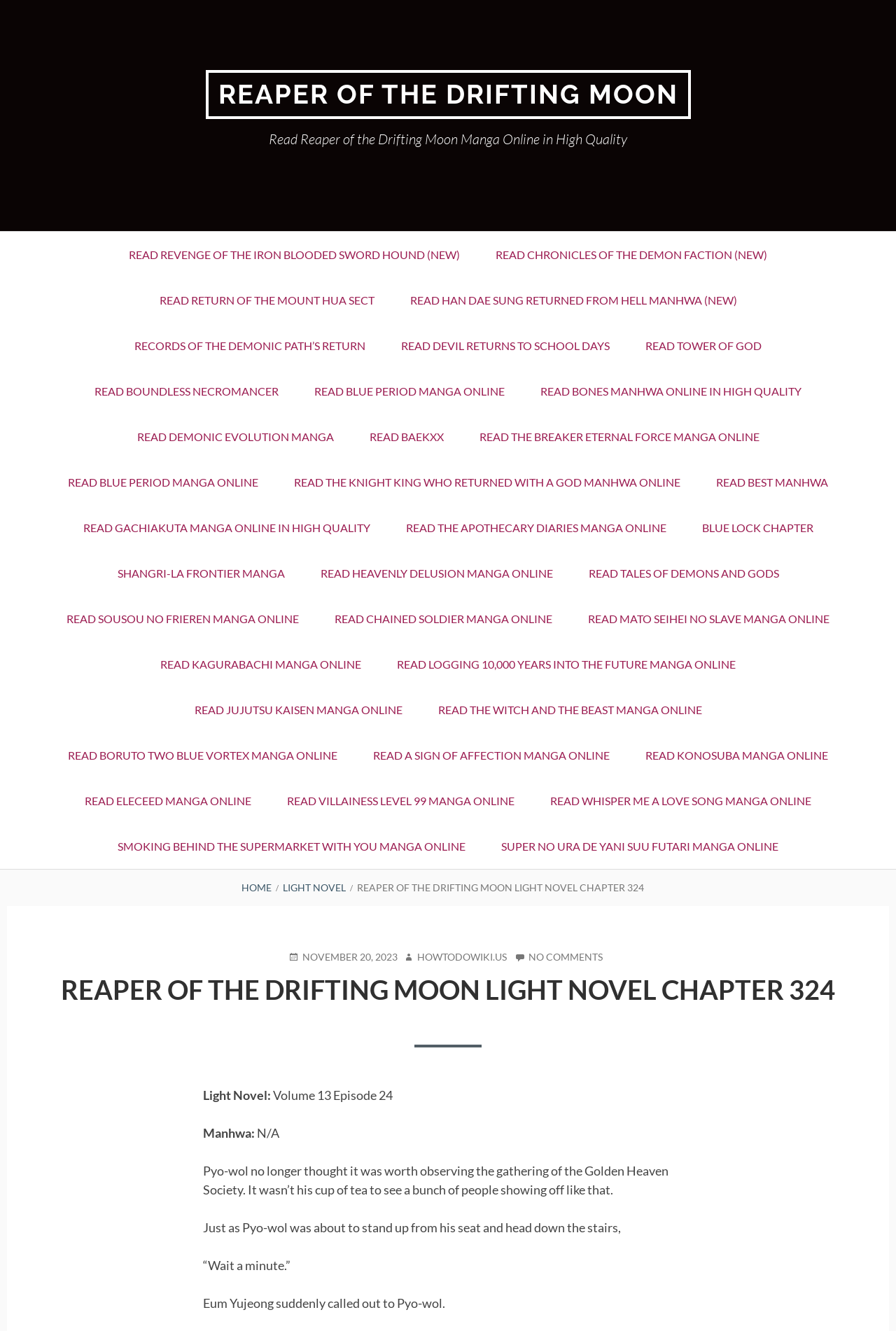Can you find and provide the main heading text of this webpage?

REAPER OF THE DRIFTING MOON LIGHT NOVEL CHAPTER 324